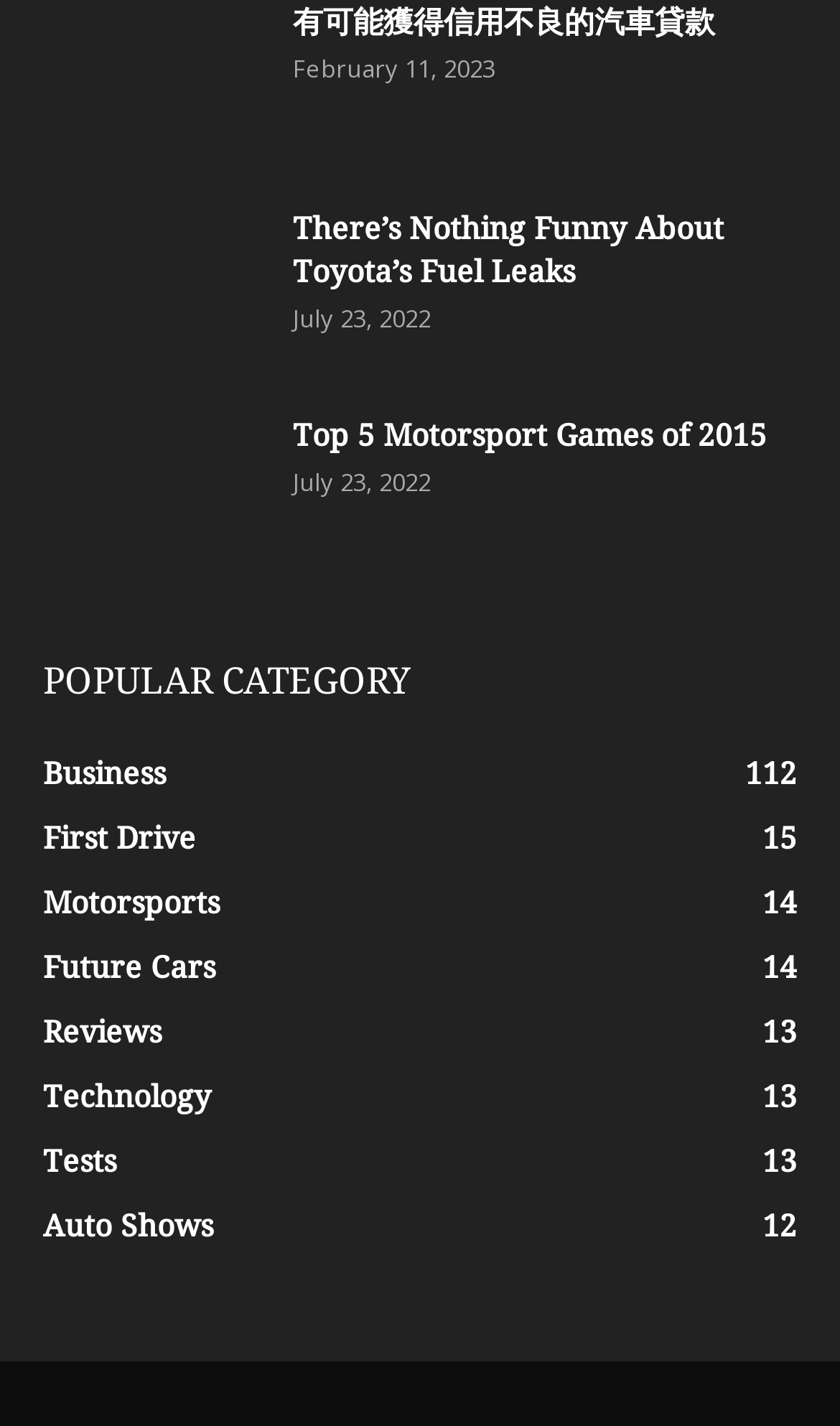Determine the coordinates of the bounding box for the clickable area needed to execute this instruction: "Read the article about Toyota's fuel leaks".

[0.051, 0.145, 0.308, 0.251]